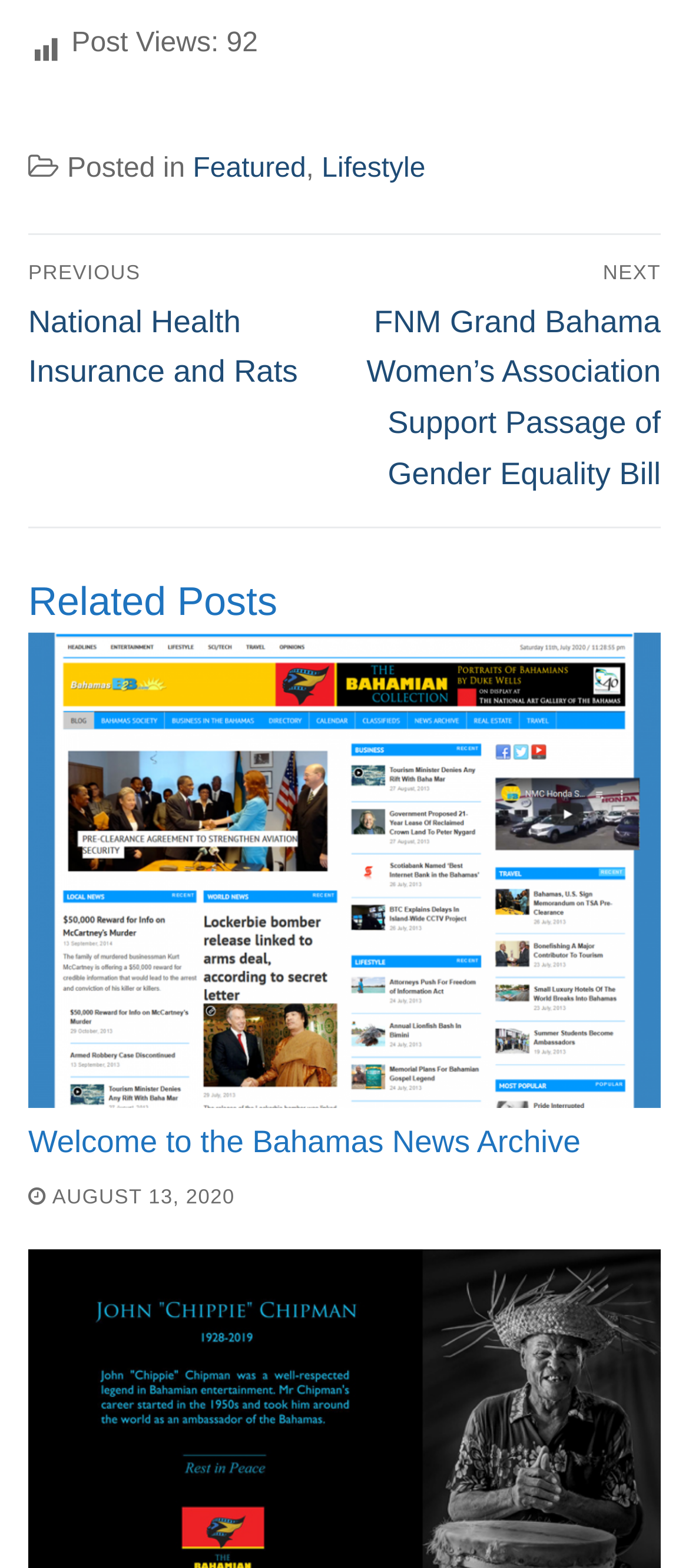What is the date of the related post?
Using the image as a reference, answer with just one word or a short phrase.

AUGUST 13, 2020